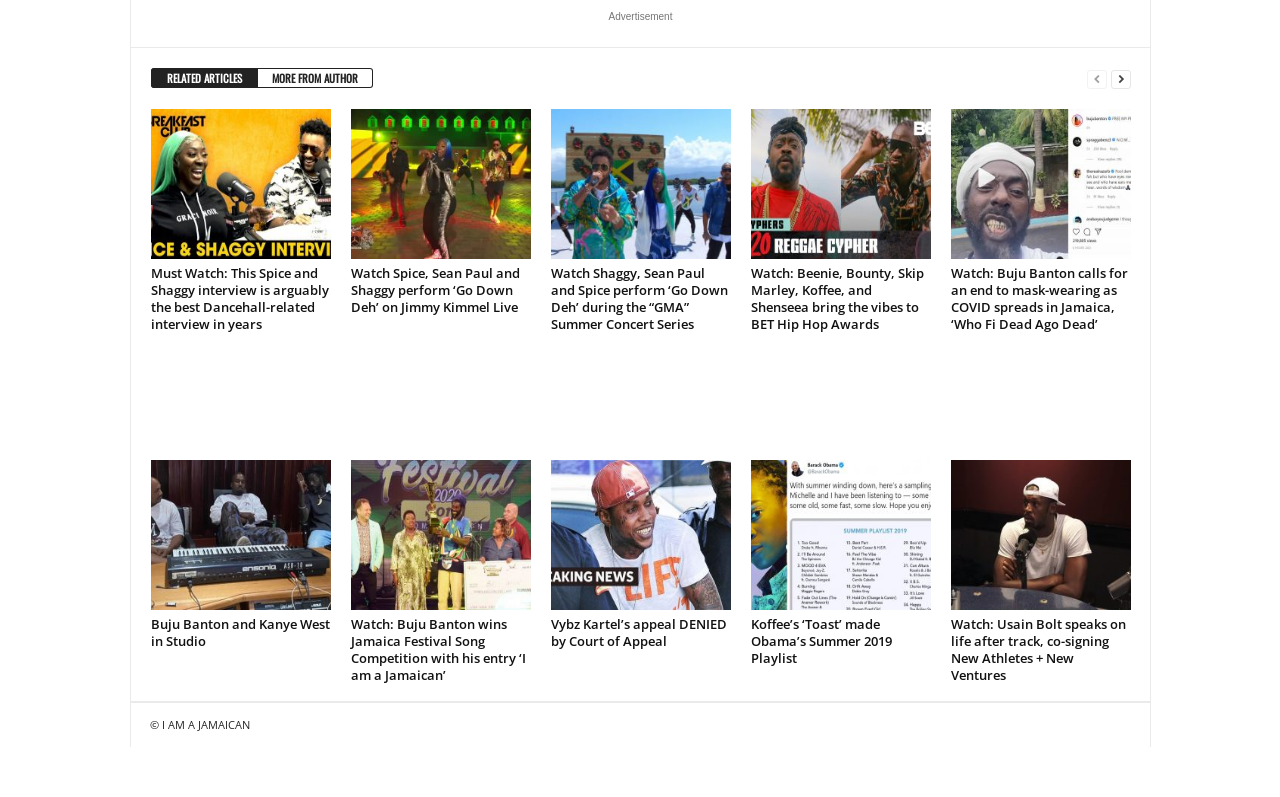Based on the element description: "Submariner", identify the UI element and provide its bounding box coordinates. Use four float numbers between 0 and 1, [left, top, right, bottom].

None